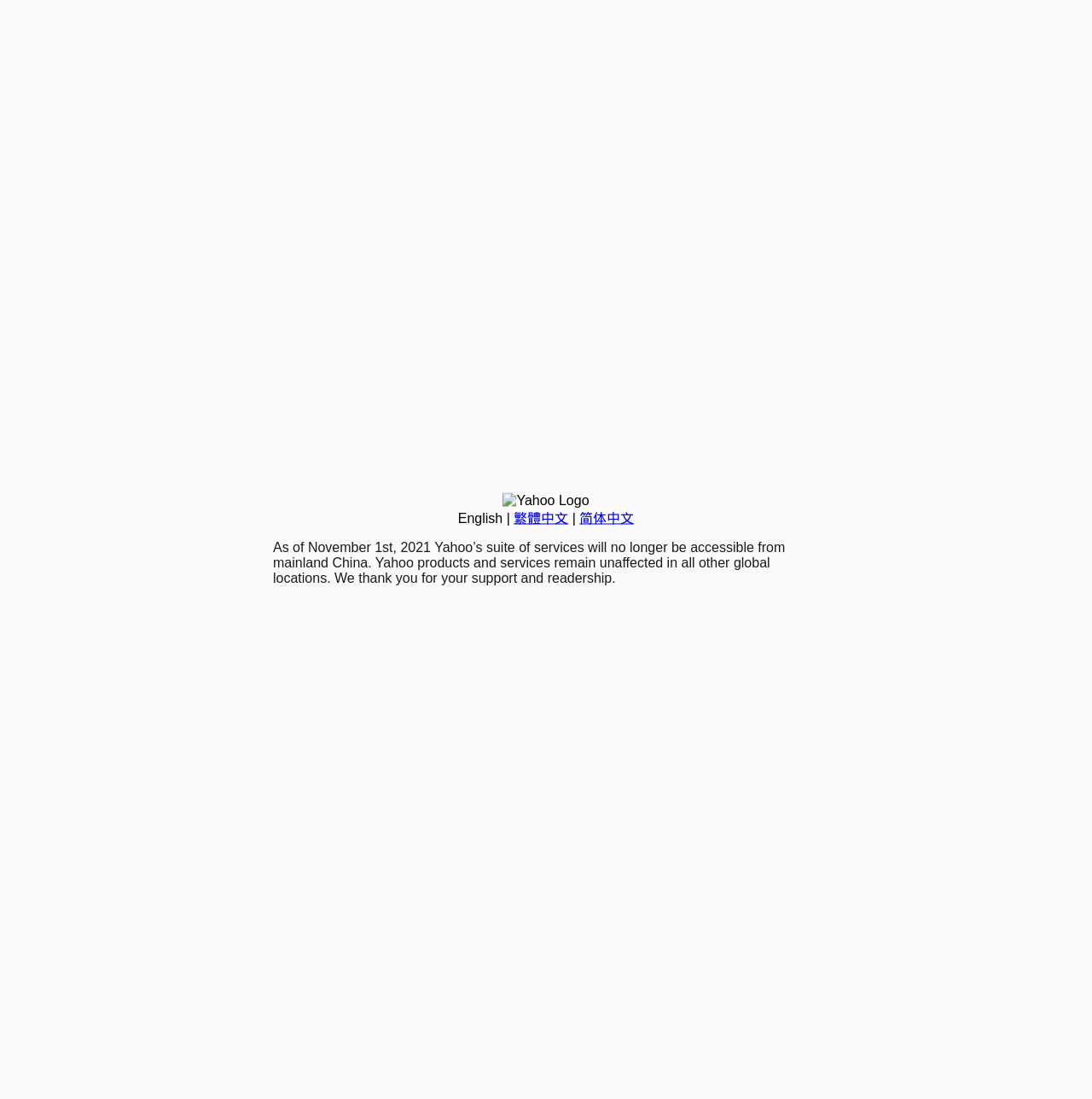Please determine the bounding box of the UI element that matches this description: 繁體中文. The coordinates should be given as (top-left x, top-left y, bottom-right x, bottom-right y), with all values between 0 and 1.

[0.47, 0.465, 0.52, 0.478]